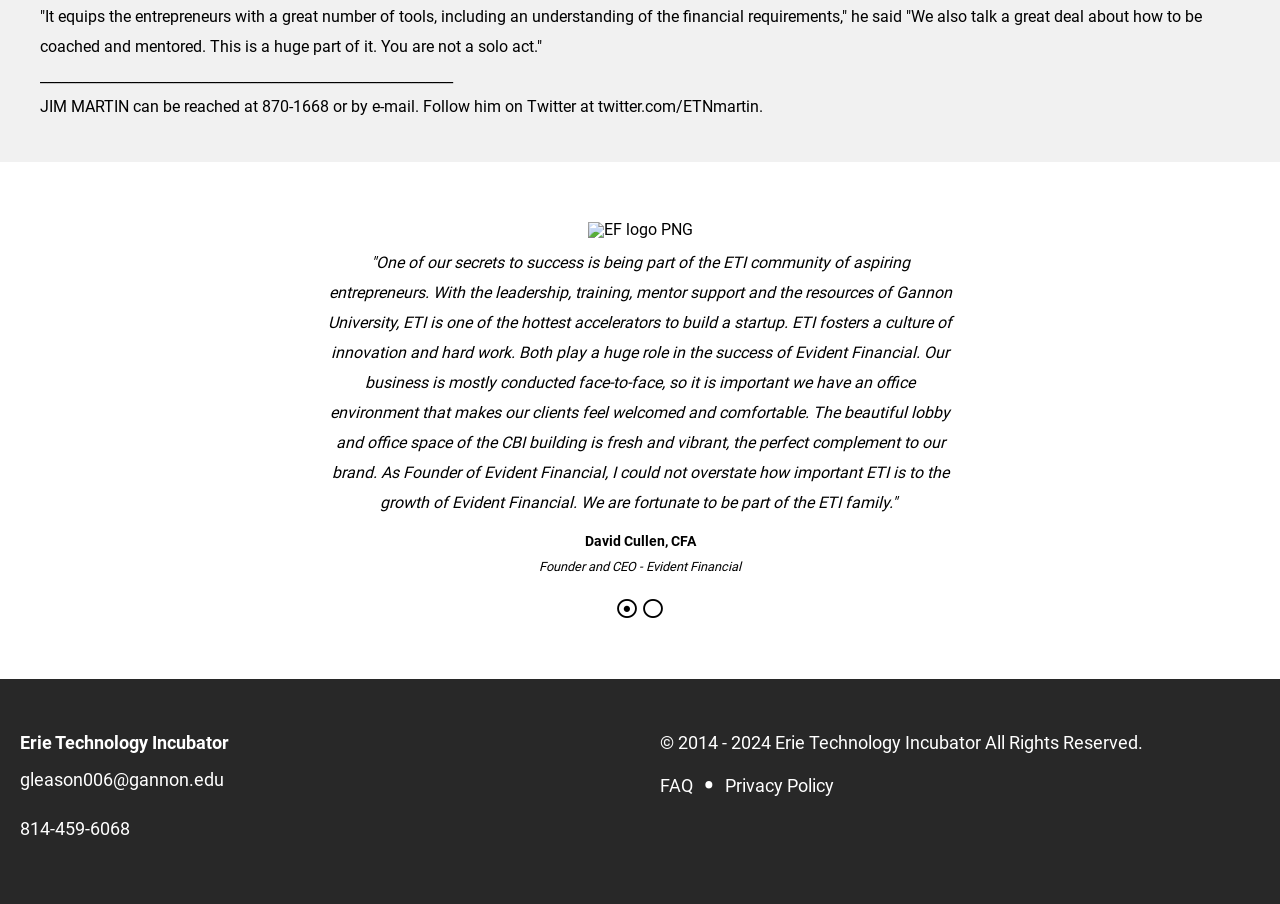What is the name of the founder and CEO of Evident Financial? Please answer the question using a single word or phrase based on the image.

David Cullen, CFA